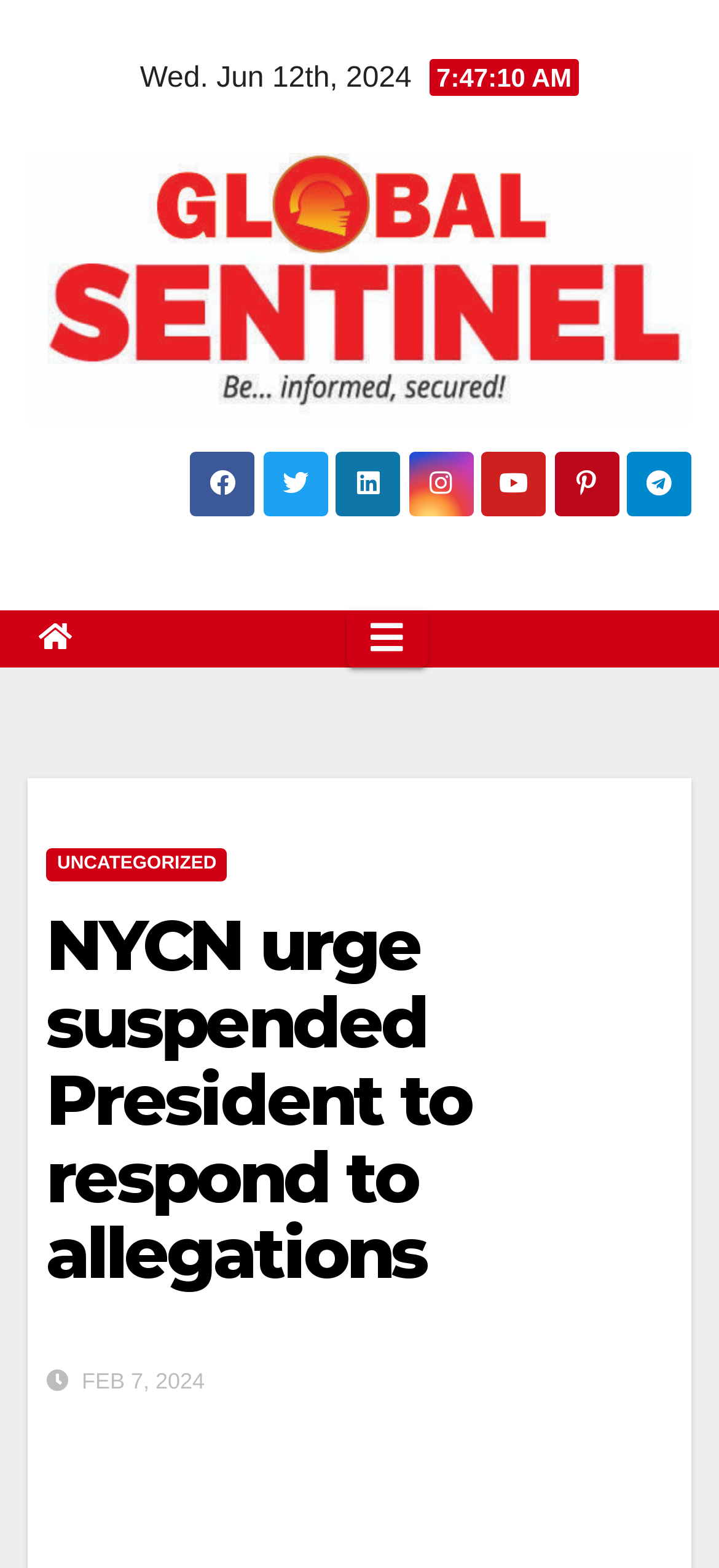Find the bounding box coordinates for the UI element whose description is: "Uncategorized". The coordinates should be four float numbers between 0 and 1, in the format [left, top, right, bottom].

[0.064, 0.541, 0.317, 0.562]